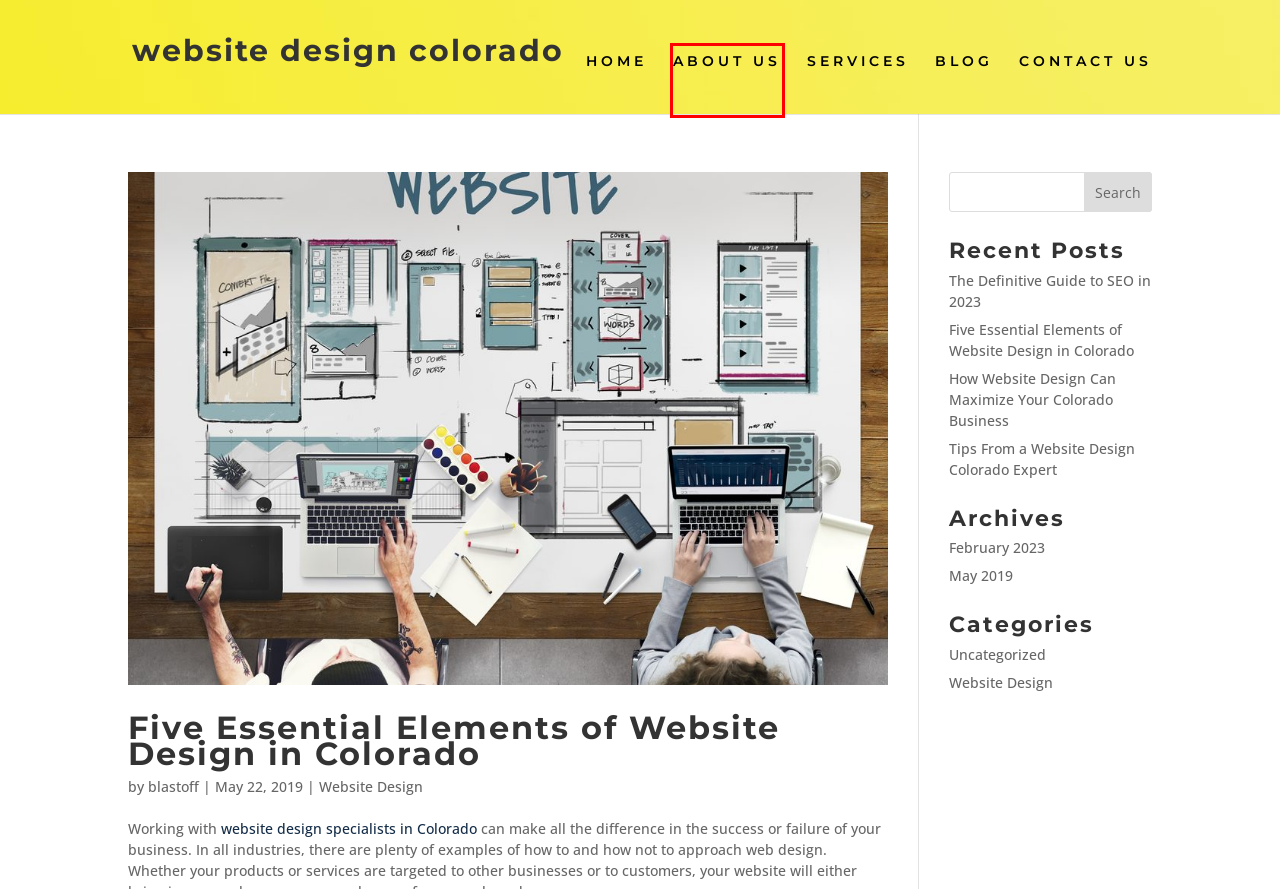Observe the provided screenshot of a webpage that has a red rectangle bounding box. Determine the webpage description that best matches the new webpage after clicking the element inside the red bounding box. Here are the candidates:
A. blastoff, Author at website design colorado
B. May 2019 - website design colorado
C. How Website Design in Colorado Can Maximize Your Business
D. Our Services: Website Design, SEO, Branding, and Marketing
E. February 2023 - website design colorado
F. Contact Us | Get Your Free Consultation
G. About Us | Website Design Professionals | Colorado
H. The Definitive Guide to SEO in 2023 - website design colorado

G